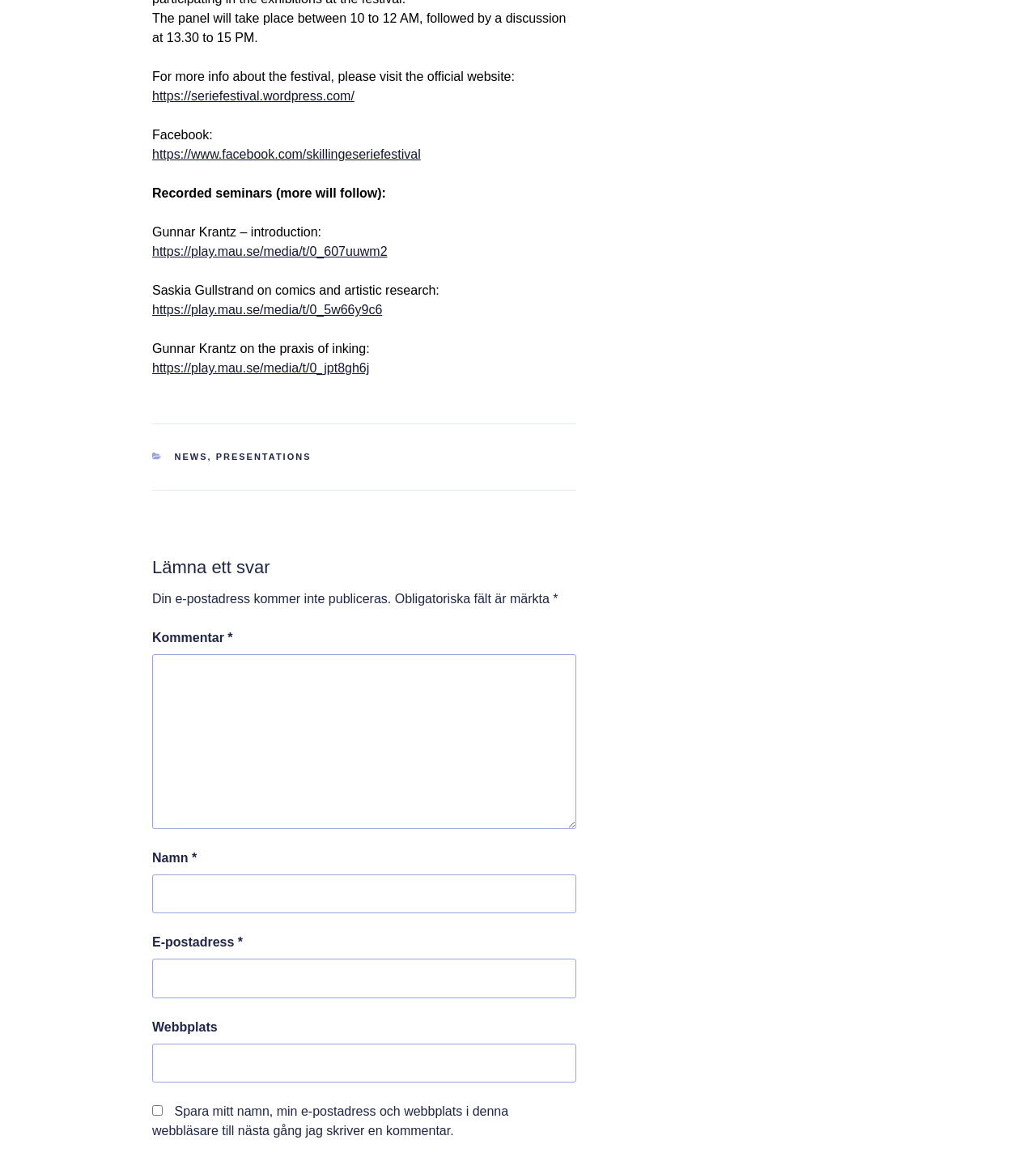Respond with a single word or phrase:
How many recorded seminars are listed?

3